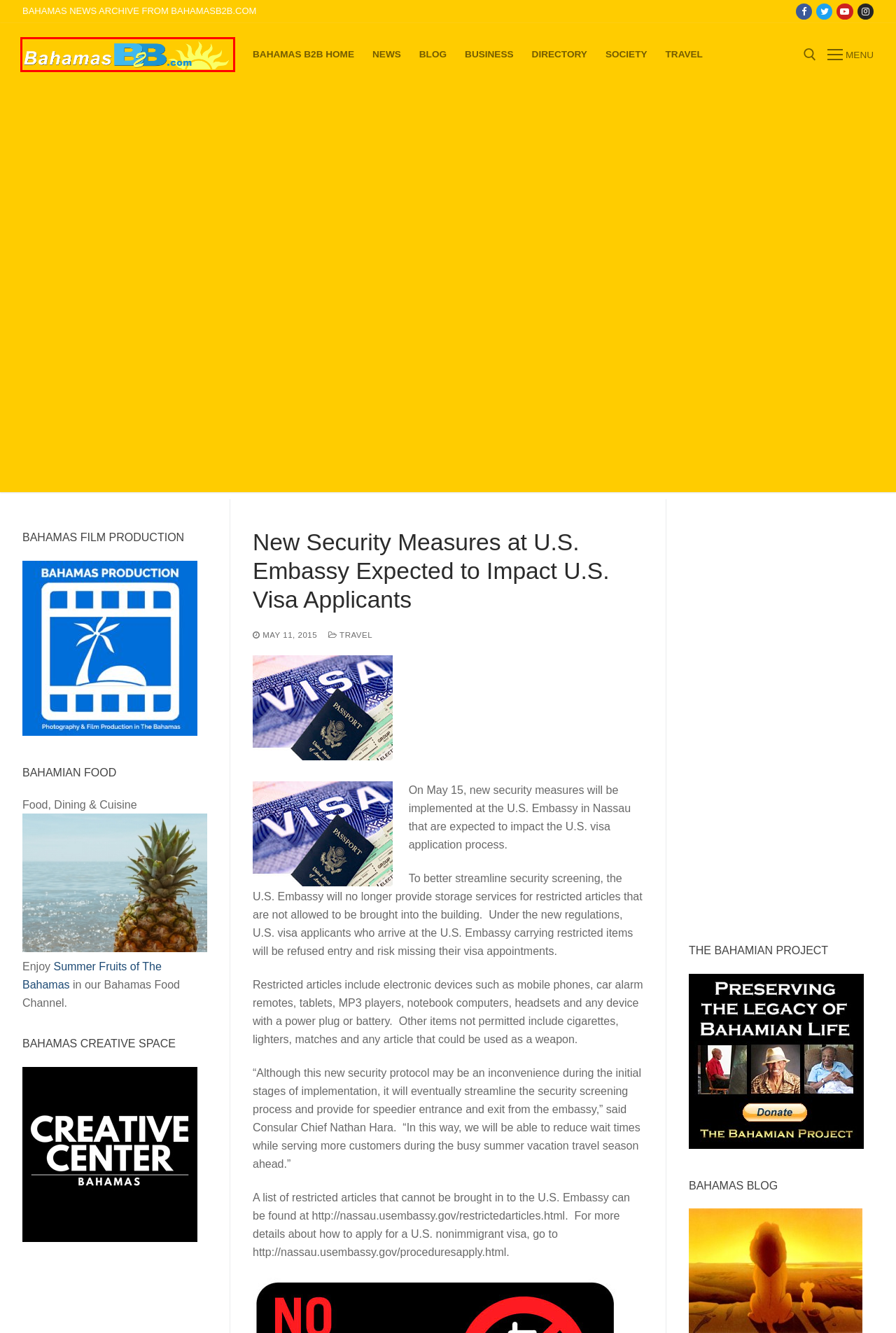Given a screenshot of a webpage with a red bounding box highlighting a UI element, determine which webpage description best matches the new webpage that appears after clicking the highlighted element. Here are the candidates:
A. Bahamas News
B. Bahamas B2B | Bahamas Small Business Experts
C. Bahamas Productions – Photography & Film Production in The Bahamas
D. Travel | Bahamas B2B
E. Blog | Bahamas B2B
F. Travel – Bahamas News
G. Bahamas Business Directory | Bahamas B2B
H. Bahamas Culture - Bahamian Life and Society

A